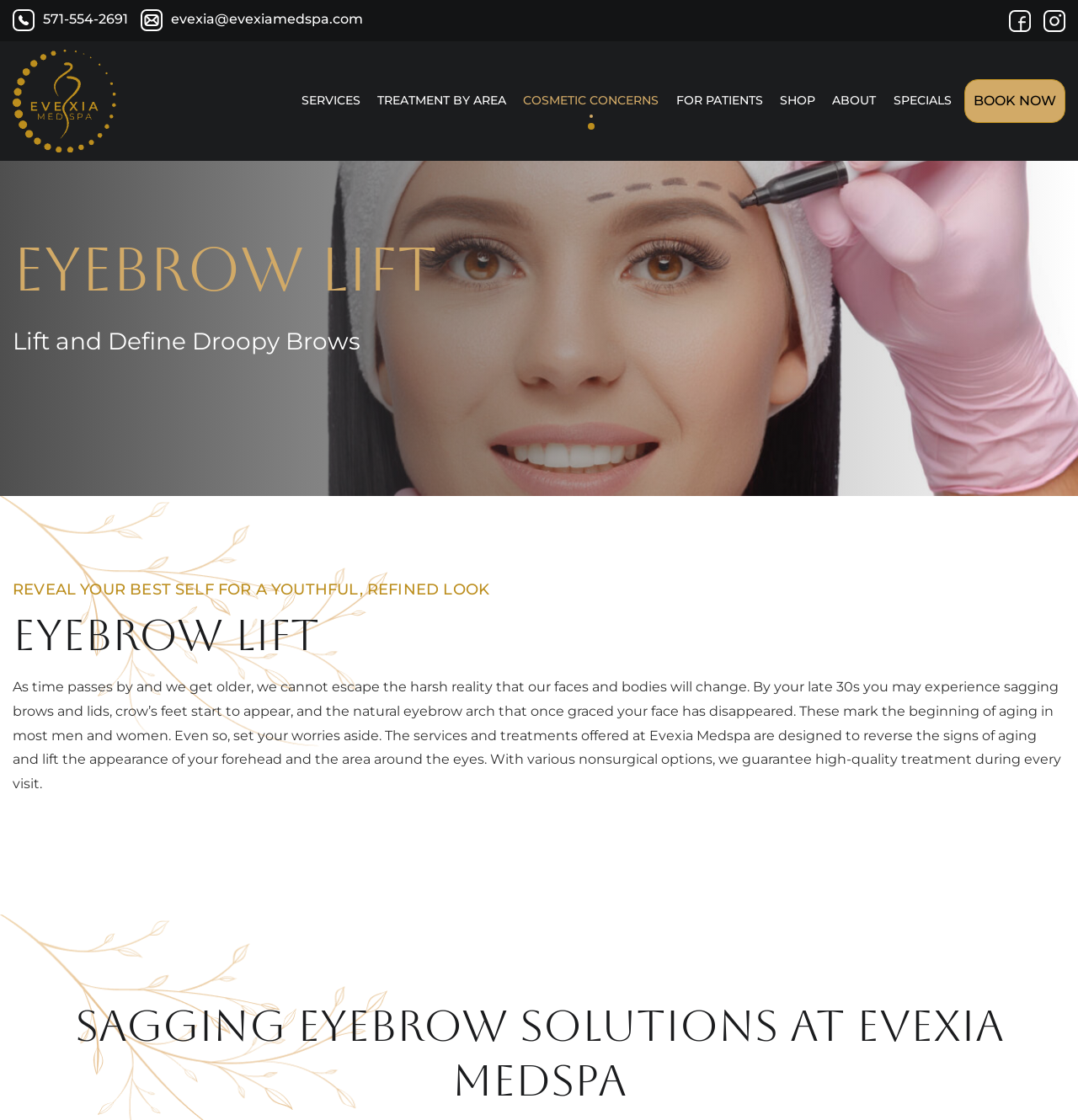Explain the contents of the webpage comprehensively.

This webpage is about Evexia Medspa, a medical spa that offers various cosmetic treatments and services. At the top of the page, there is a phone number, 571-554-2691, and an email address, evexia@evexiamedspa.com, along with their respective icons. On the top-right corner, there are social media links to Facebook and Instagram.

Below the contact information, there is a navigation menu with several links, including "SERVICES", "TREATMENT BY AREA", and "COSMETIC CONCERNS". The "SERVICES" section lists various treatments, such as dermal fillers, Botox, and laser hair removal, among others. The "TREATMENT BY AREA" section categorizes treatments by body area, including the face, body, and hair. The "COSMETIC CONCERNS" section lists various cosmetic concerns, such as acne, aging, and wrinkles, among others.

The page also features a brand logo, "brand-evexia", and several links to specific treatments, such as eyebrow lifts, facial hair removal, and weight loss management. There are also links to treatments for men, including Xeomin for men and facials for men.

Overall, the webpage provides a comprehensive overview of the services and treatments offered by Evexia Medspa, with a focus on cosmetic concerns and treatment areas.